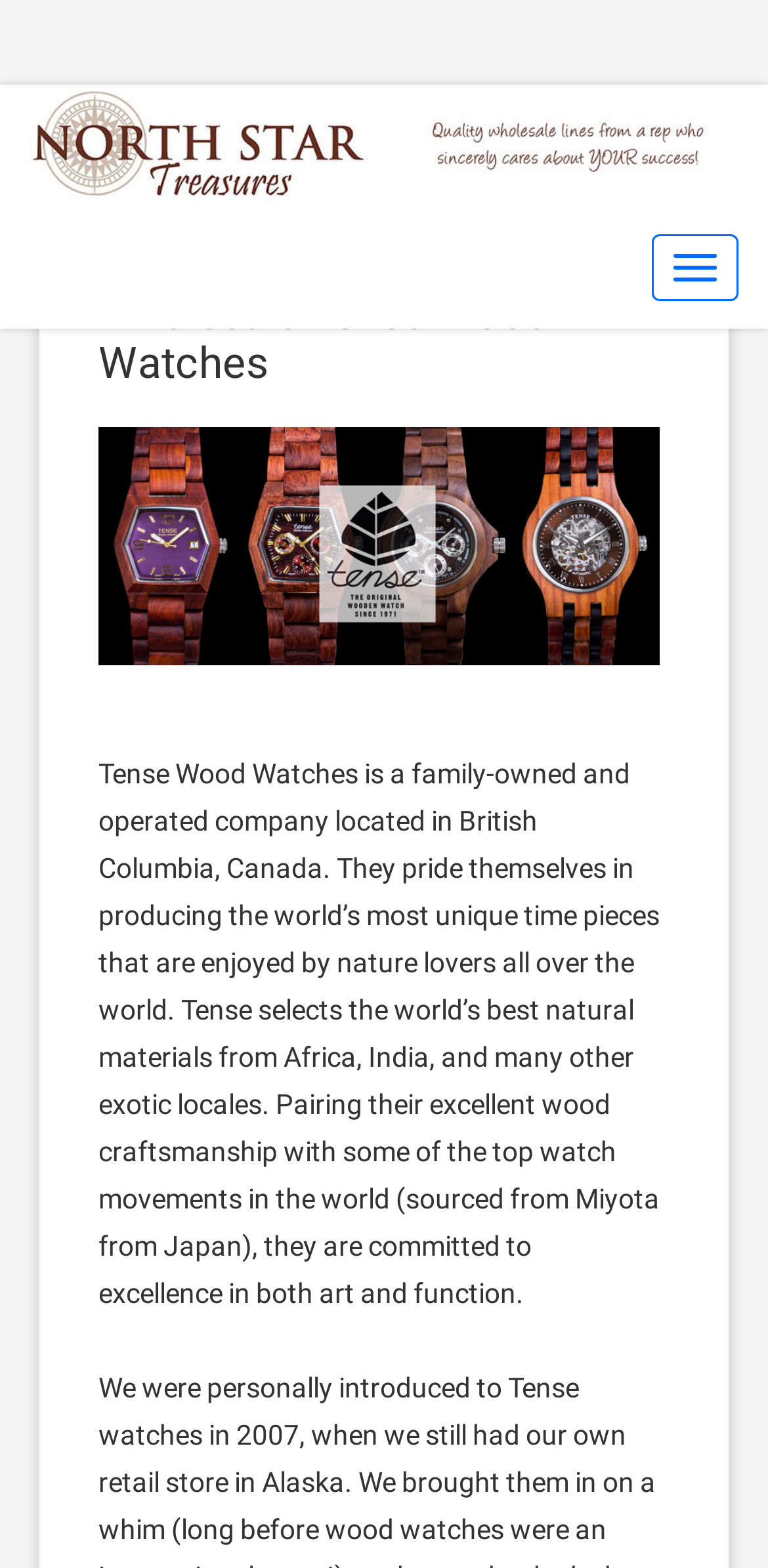For the given element description alt="North Star Treasures", determine the bounding box coordinates of the UI element. The coordinates should follow the format (top-left x, top-left y, bottom-right x, bottom-right y) and be within the range of 0 to 1.

[0.038, 0.081, 0.925, 0.101]